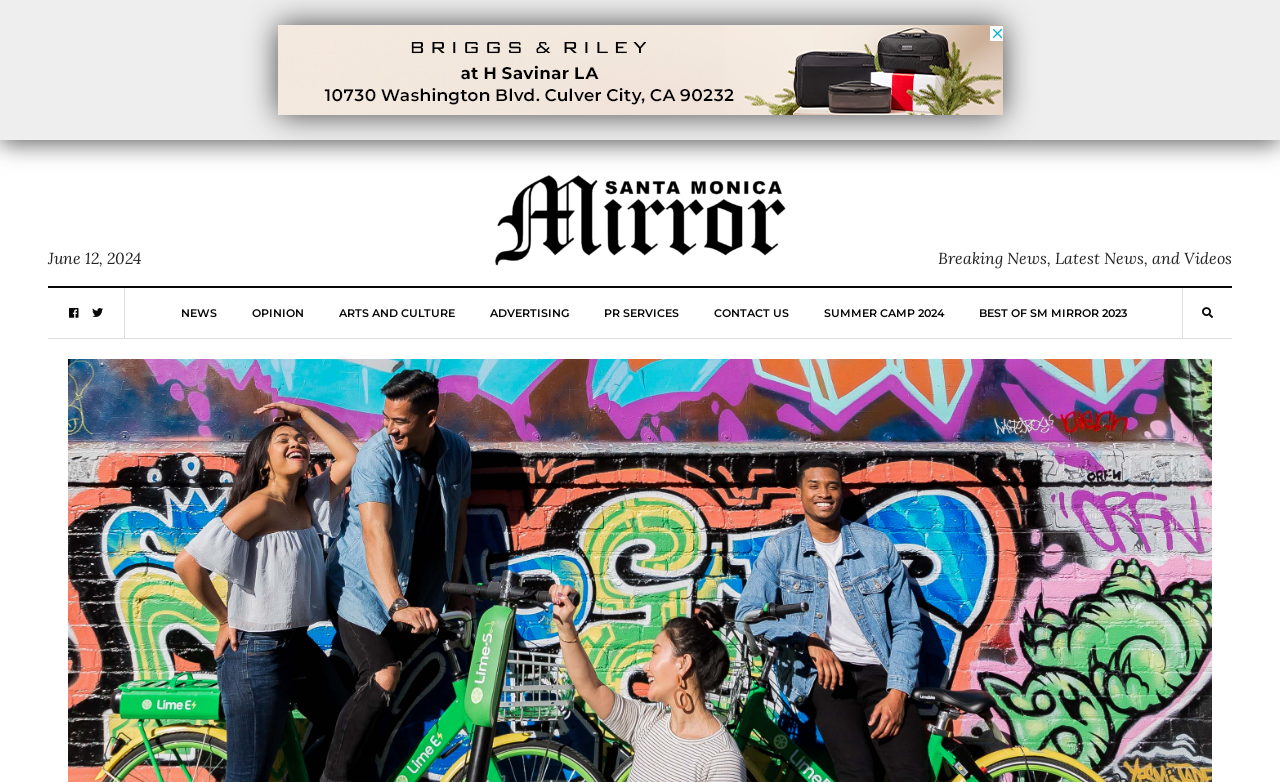Give a one-word or phrase response to the following question: What is the date of the news article?

June 12, 2024